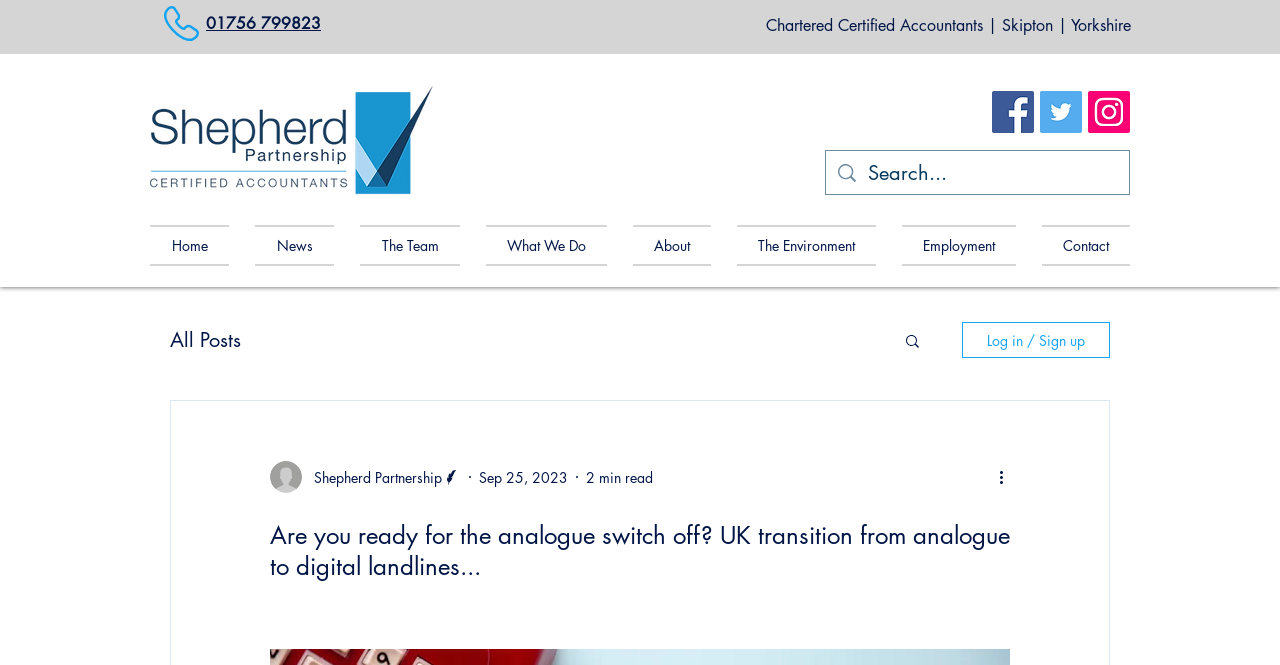Provide the bounding box coordinates of the HTML element this sentence describes: "About". The bounding box coordinates consist of four float numbers between 0 and 1, i.e., [left, top, right, bottom].

[0.484, 0.338, 0.566, 0.4]